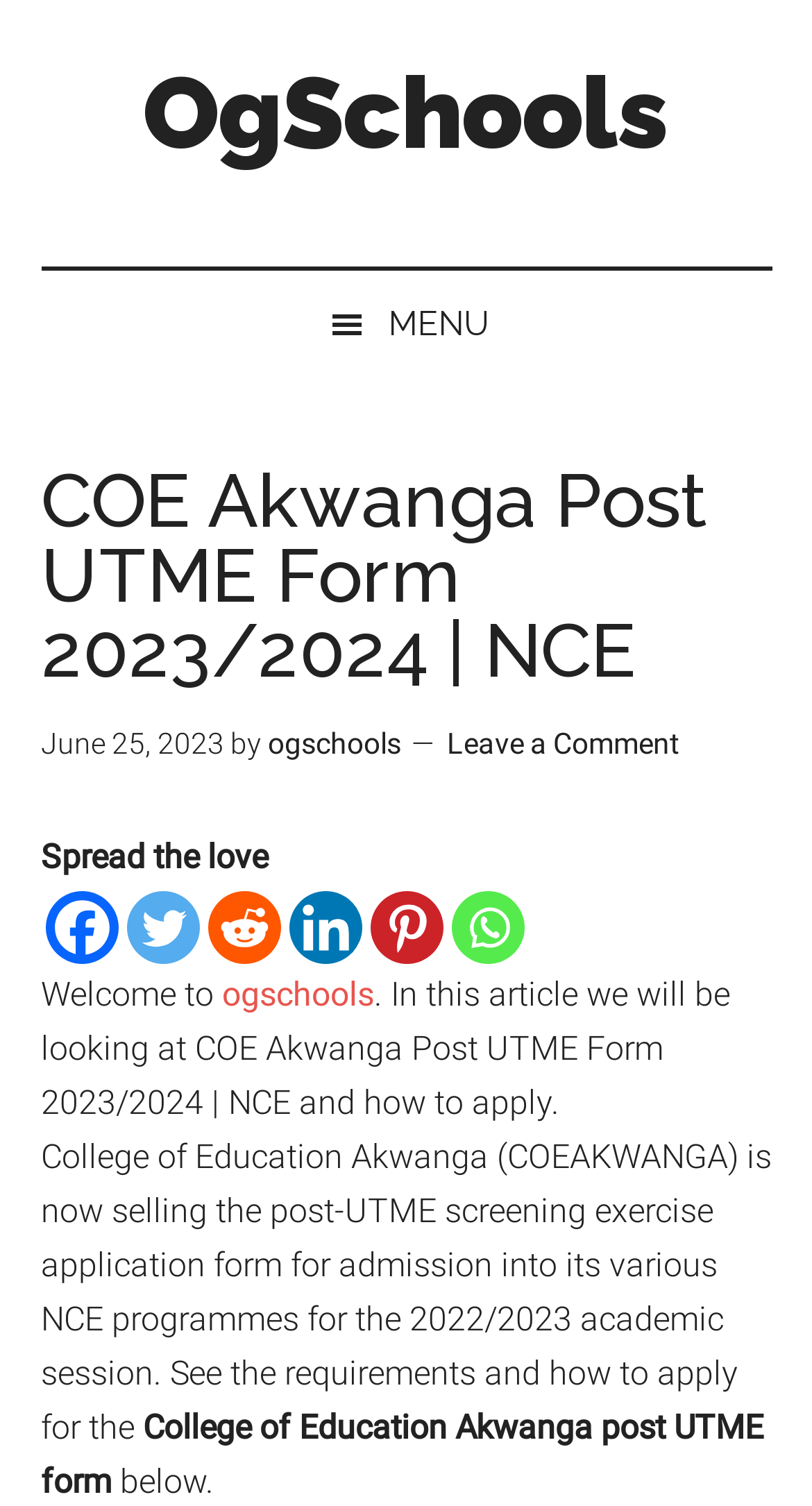Provide a short, one-word or phrase answer to the question below:
What can be done with the COE Akwanga post UTME form?

Apply for admission